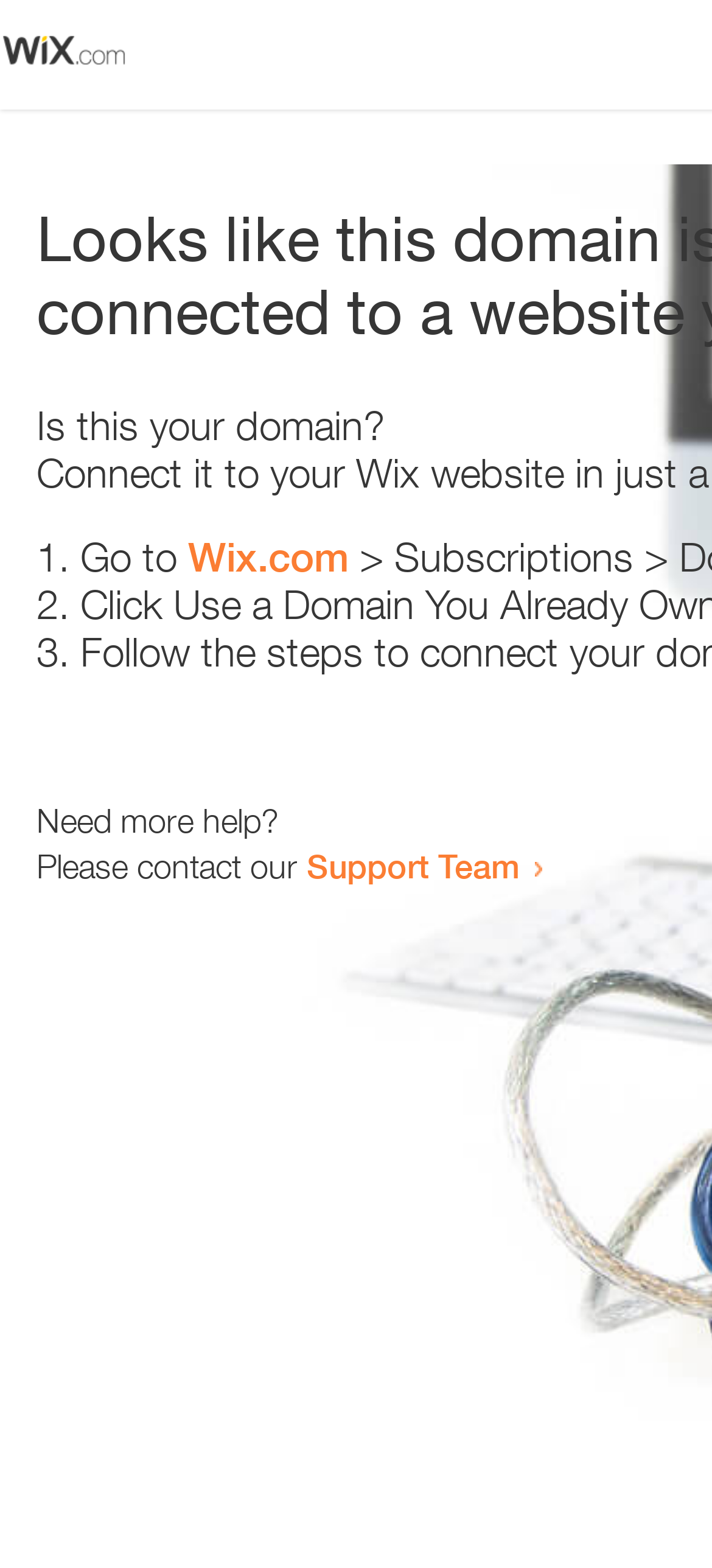Refer to the image and provide an in-depth answer to the question: 
What is the tone of the webpage?

The webpage provides a series of steps to resolve the issue and offers support, which implies that the tone of the webpage is helpful and supportive.